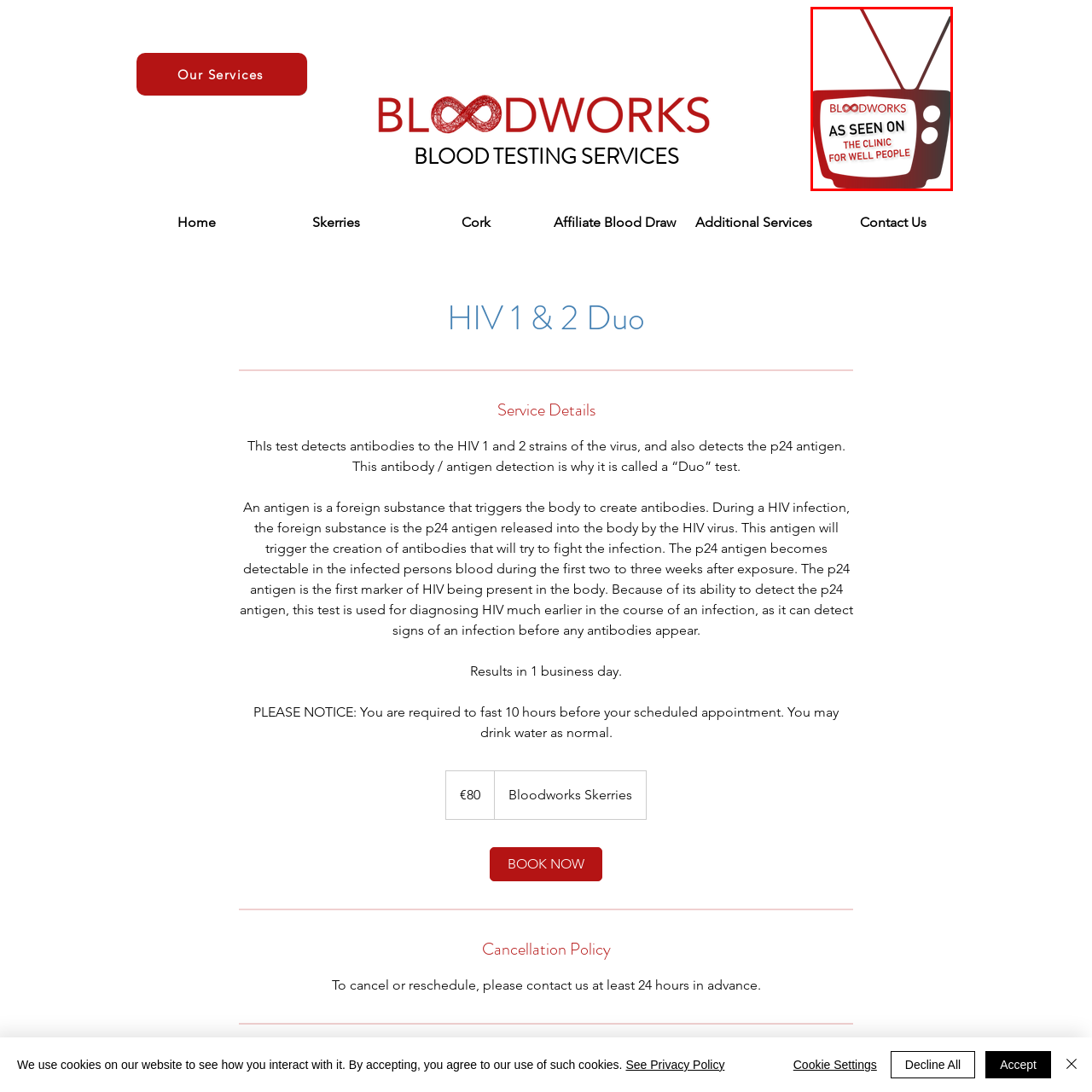Look at the area highlighted in the red box, What is the shape of the television graphic? Please provide an answer in a single word or phrase.

Retro television shape